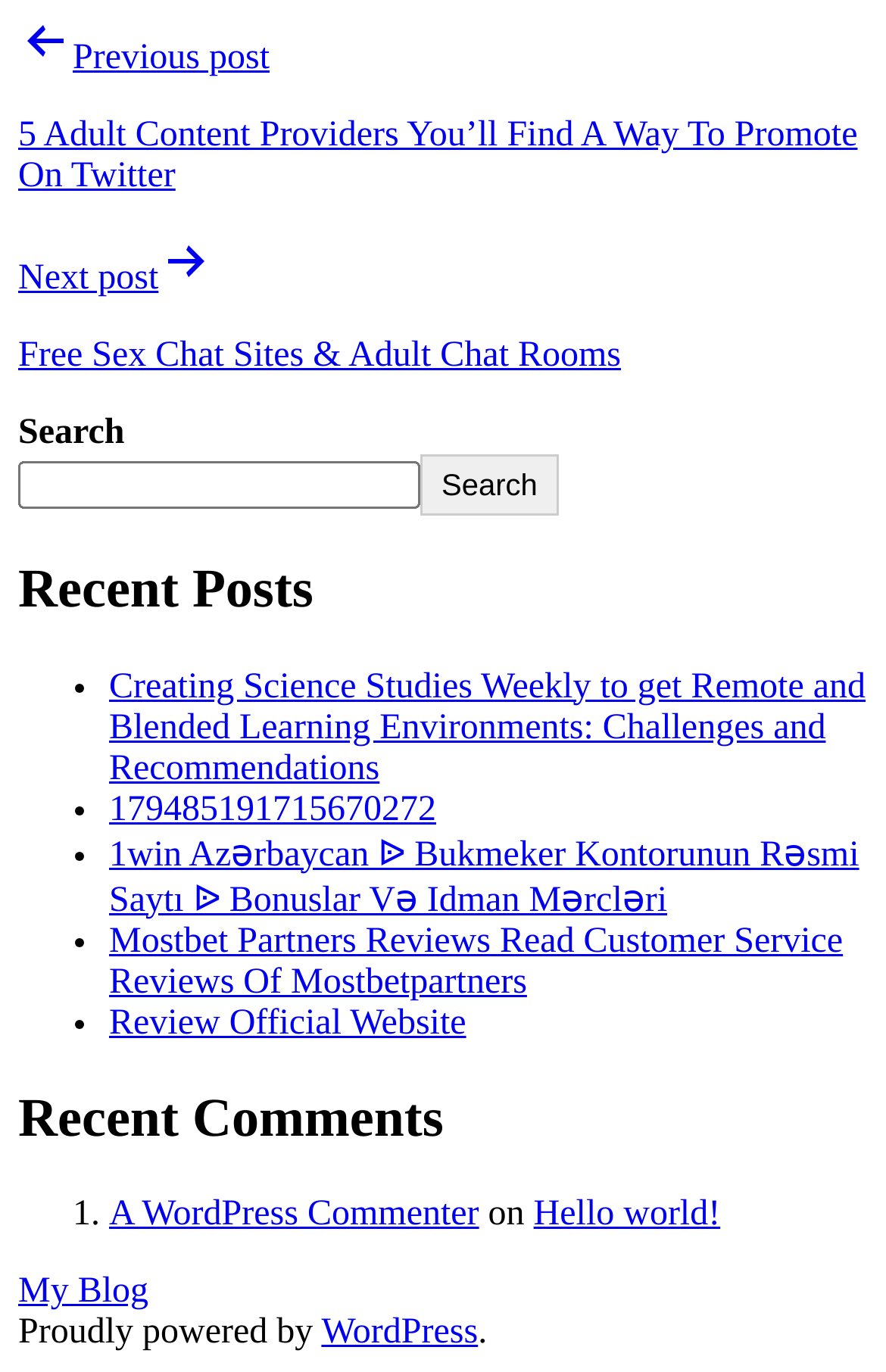Find the bounding box coordinates for the element described here: "A WordPress Commenter".

[0.123, 0.872, 0.541, 0.9]